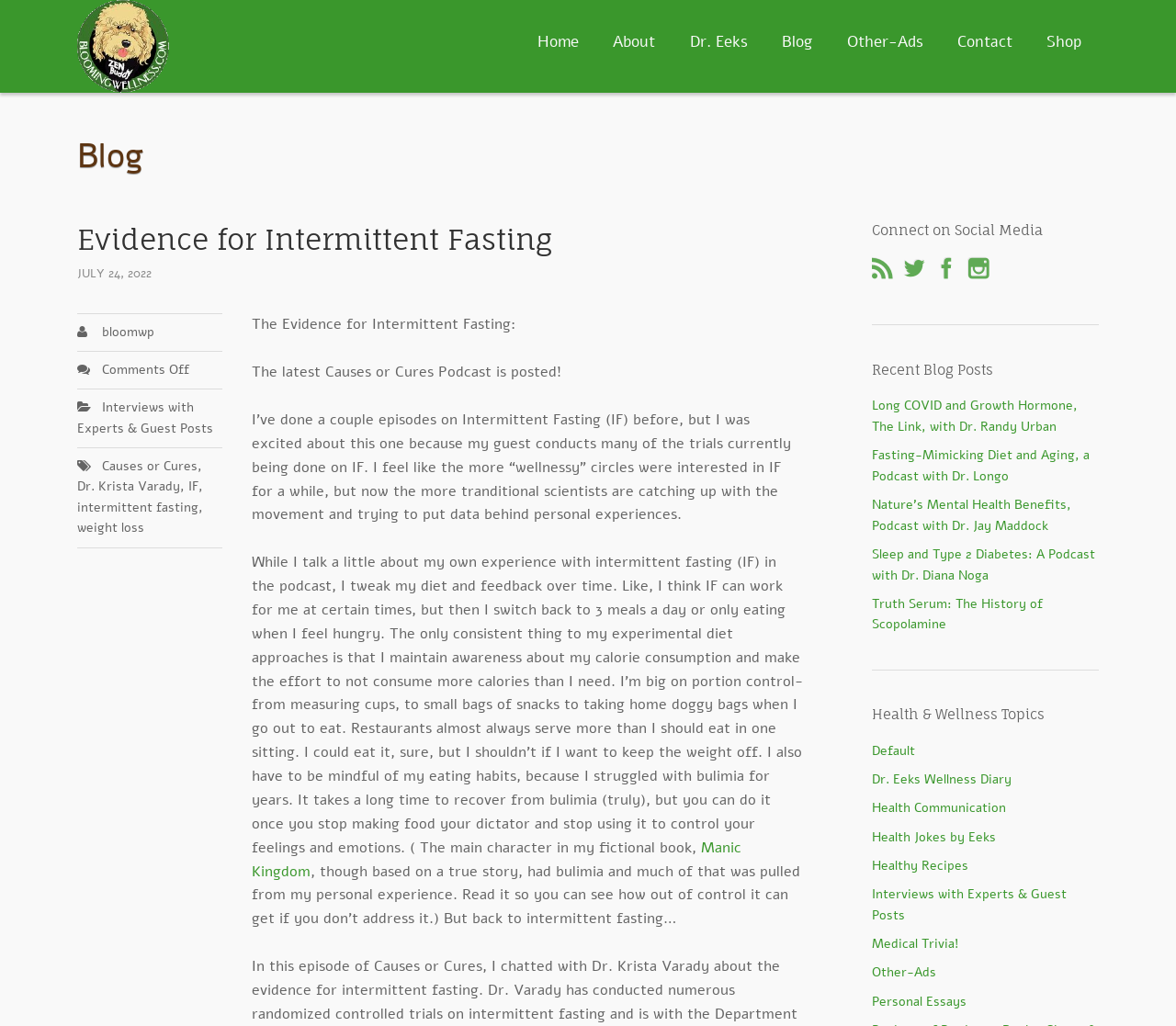Locate the bounding box of the UI element described by: "title="Instagram"" in the given webpage screenshot.

[0.824, 0.257, 0.851, 0.275]